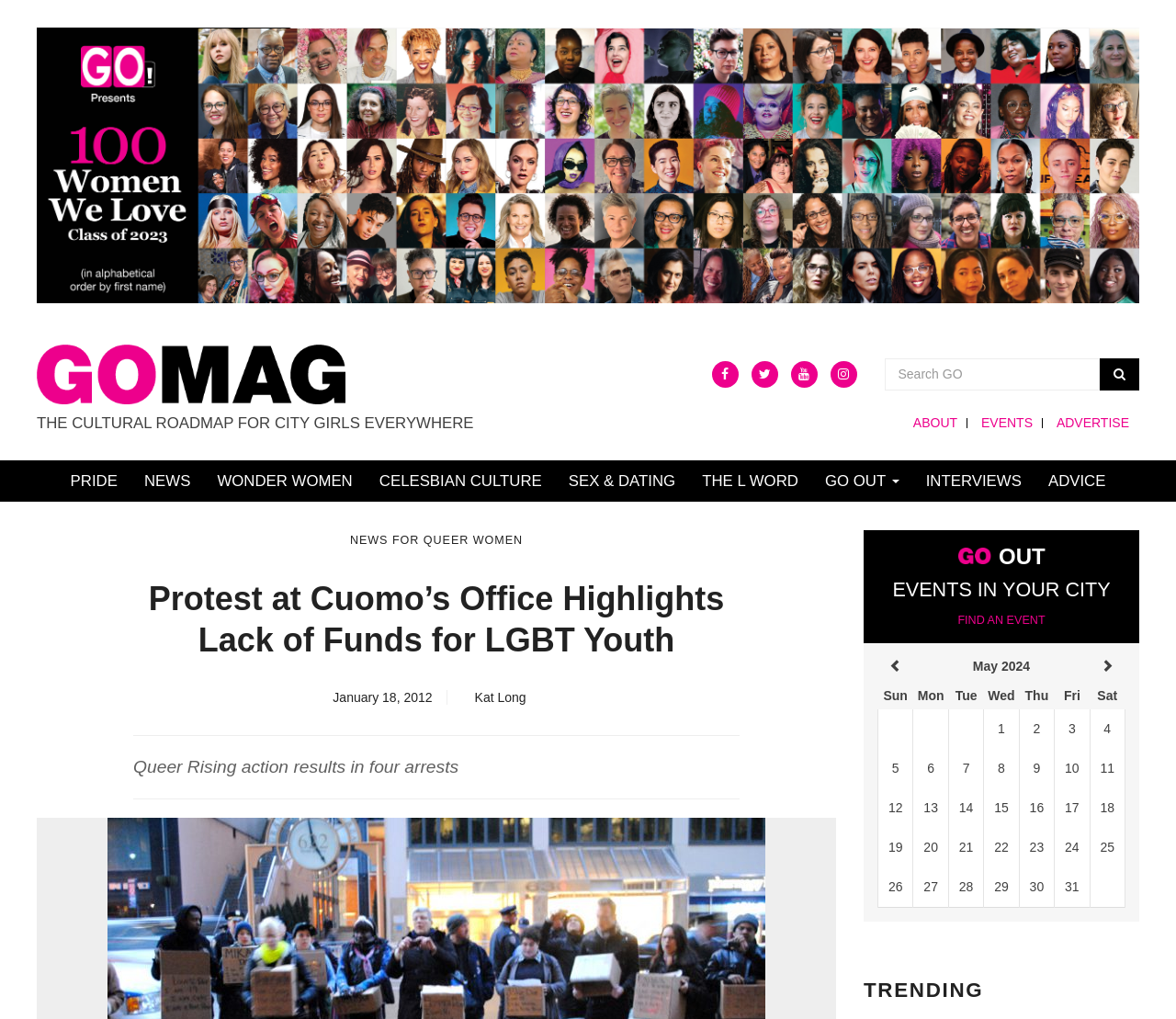Generate a detailed explanation of the webpage's features and information.

This webpage appears to be an article from GO Magazine, a publication focused on LGBTQ+ women. The title of the article is "Protest at Cuomo’s Office Highlights Lack of Funds for LGBT Youth" and is dated January 18, 2012. The article is written by Kat Long.

At the top of the page, there is a navigation menu with links to various sections of the website, including "About", "Events", "Advertise", and more. Below this menu, there is a search bar where users can search for specific content on the website.

The main content of the article is divided into two sections. The first section is a brief summary of the article, which states that Queer Rising action resulted in four arrests. Below this summary, there is a table of events happening in the city, with dates ranging from May 1 to May 23, 2024.

On the right side of the page, there are several links to other articles and sections of the website, including "NEWS FOR QUEER WOMEN", "PRIDE", "NEWS", "WONDER WOMEN", and more. There is also a section titled "GO OUT EVENTS IN YOUR CITY" with a link to find events in the user's city.

At the bottom of the page, there is a complementary section with a table of events, similar to the one above. This table appears to be a calendar of events for the month of May 2024.